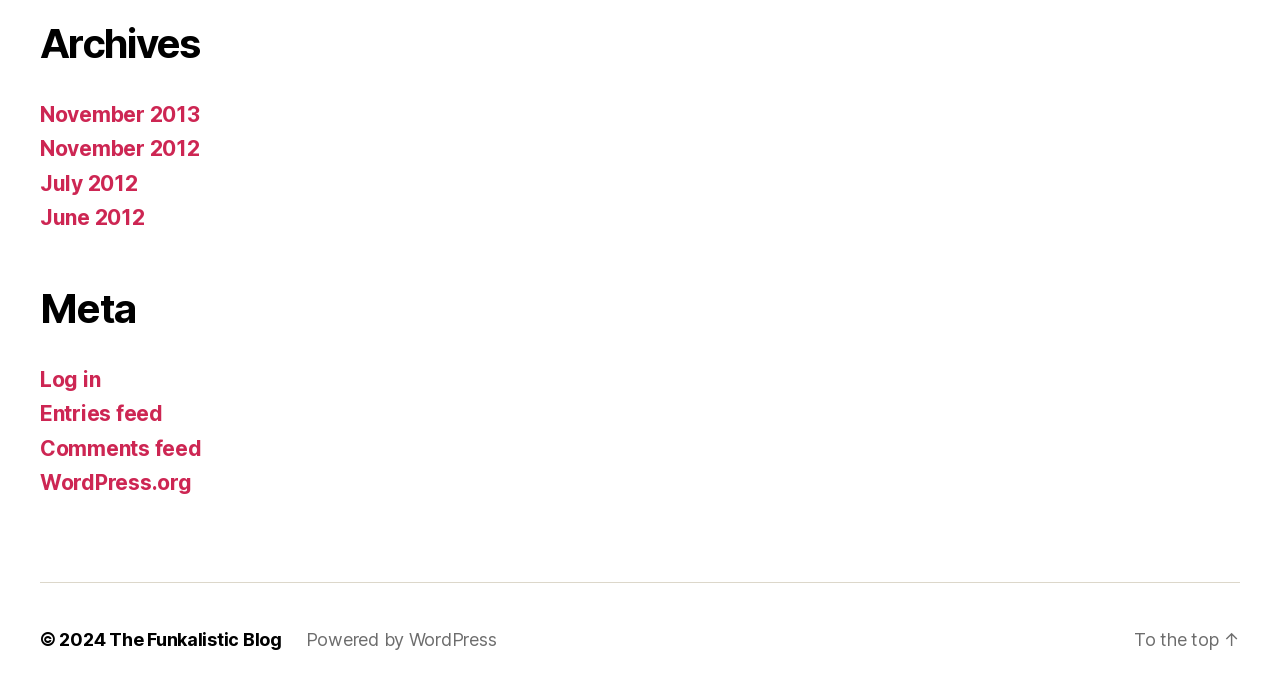Determine the bounding box coordinates of the clickable element to complete this instruction: "Log in to the website". Provide the coordinates in the format of four float numbers between 0 and 1, [left, top, right, bottom].

[0.031, 0.527, 0.078, 0.563]